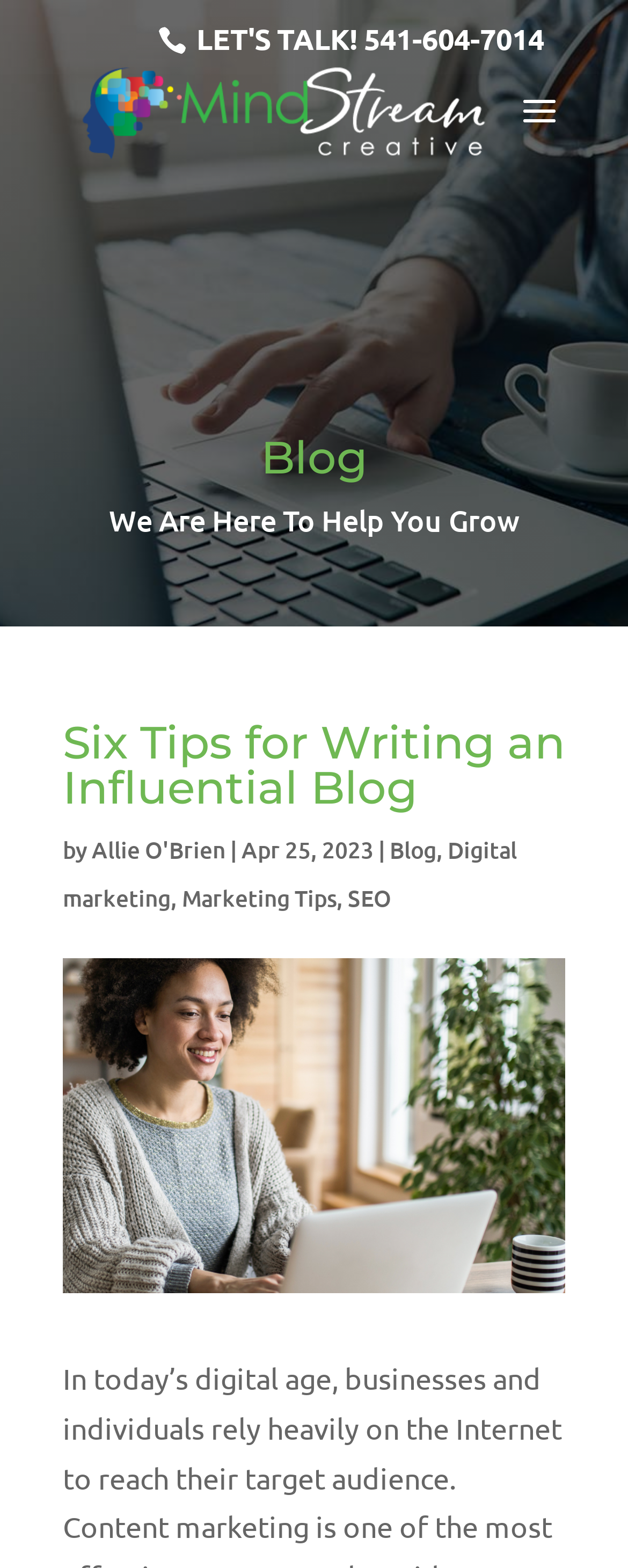Determine the bounding box coordinates of the region that needs to be clicked to achieve the task: "read the blog post".

[0.1, 0.459, 0.9, 0.526]